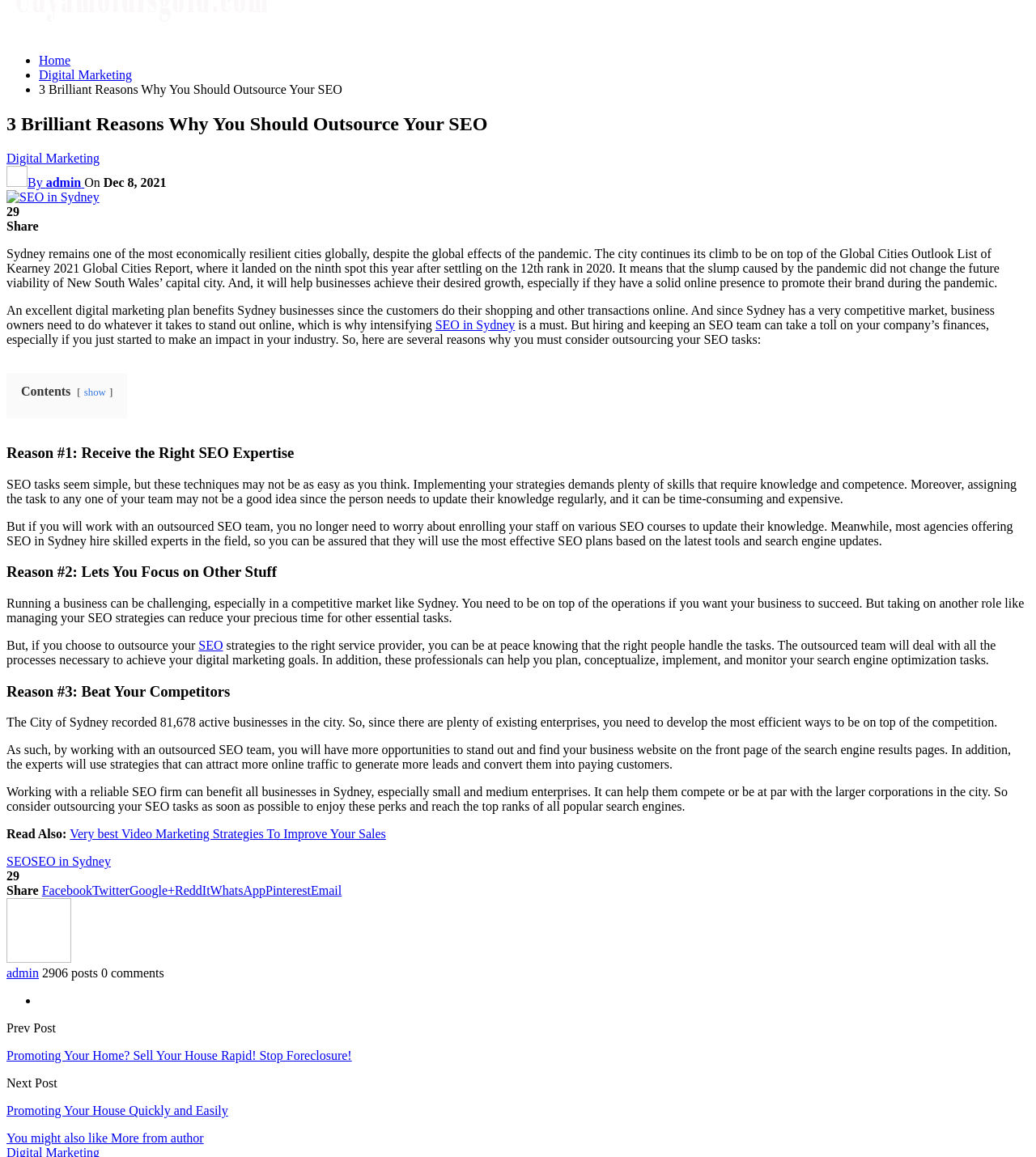Locate the bounding box coordinates of the item that should be clicked to fulfill the instruction: "Click on the 'NEXT POST' link".

None